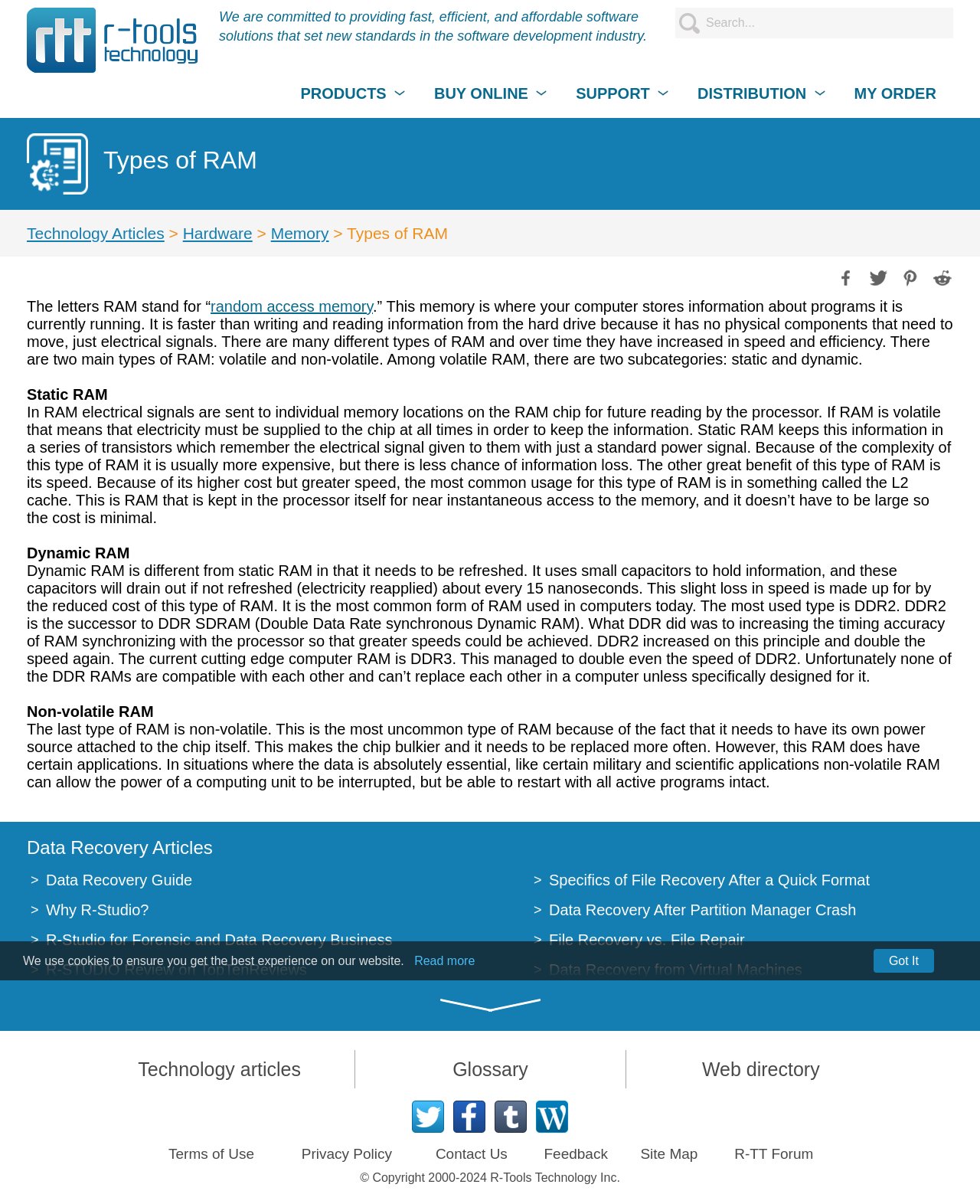What is the main topic of this webpage?
Please provide a comprehensive and detailed answer to the question.

The webpage has a title 'Types of RAM' and the content is about explaining different types of RAM, including volatile and non-volatile RAM, and their subcategories.